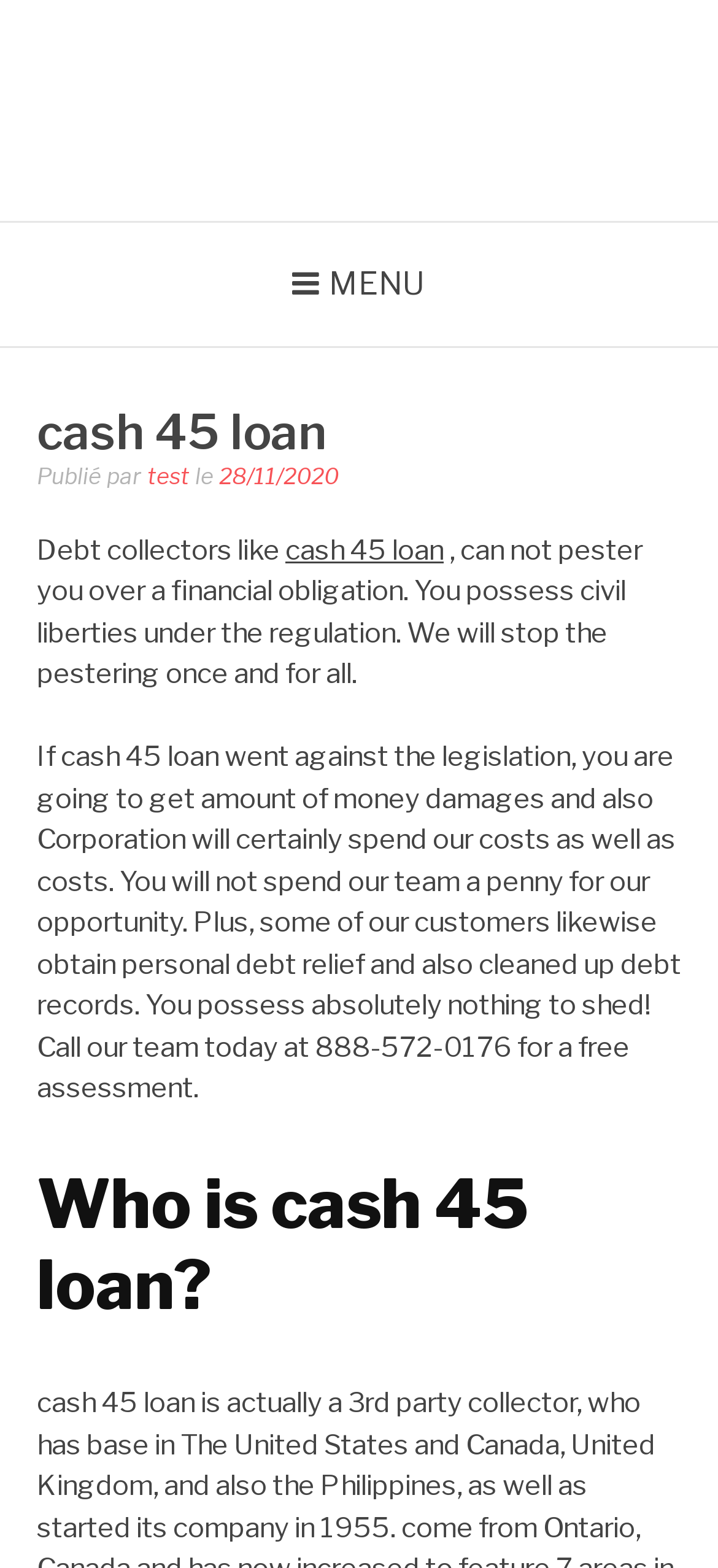Who is the author of the webpage content?
Answer with a single word or phrase, using the screenshot for reference.

test